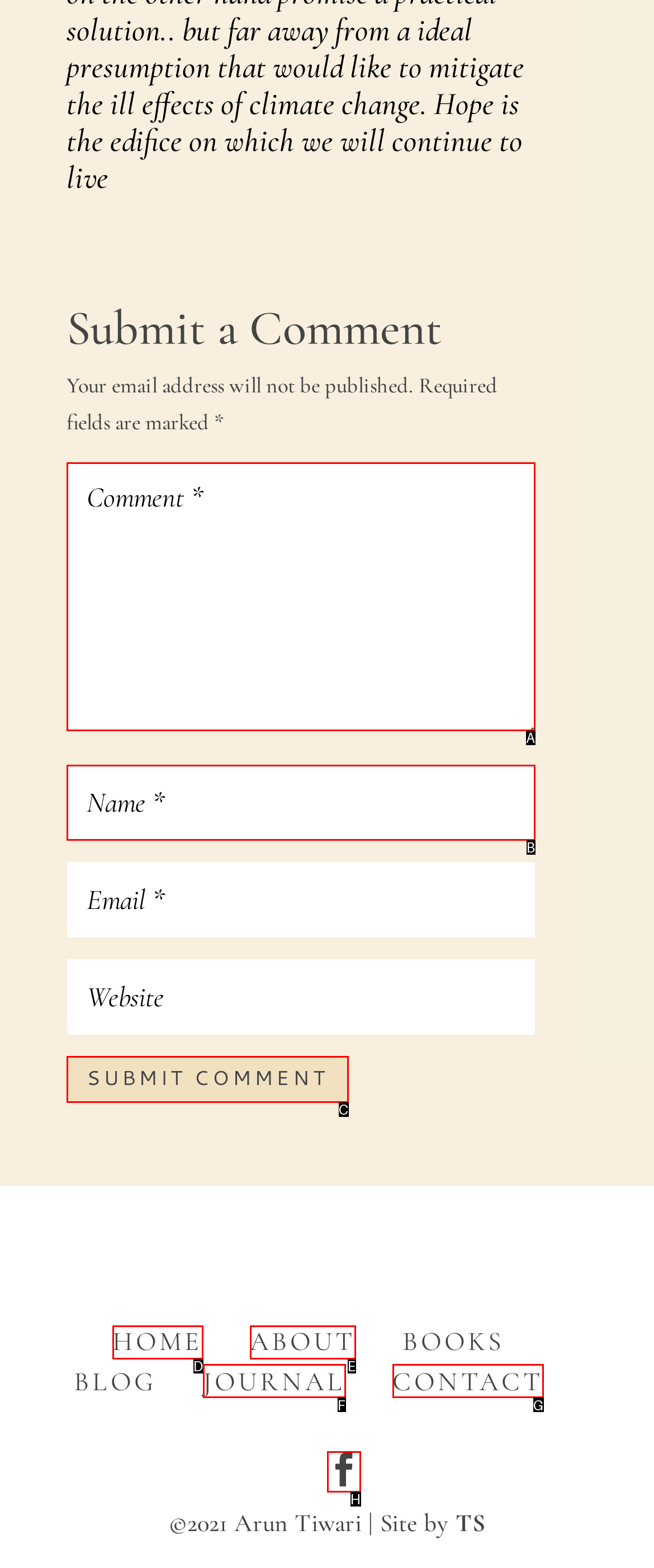Identify the correct option to click in order to complete this task: enter a name
Answer with the letter of the chosen option directly.

B